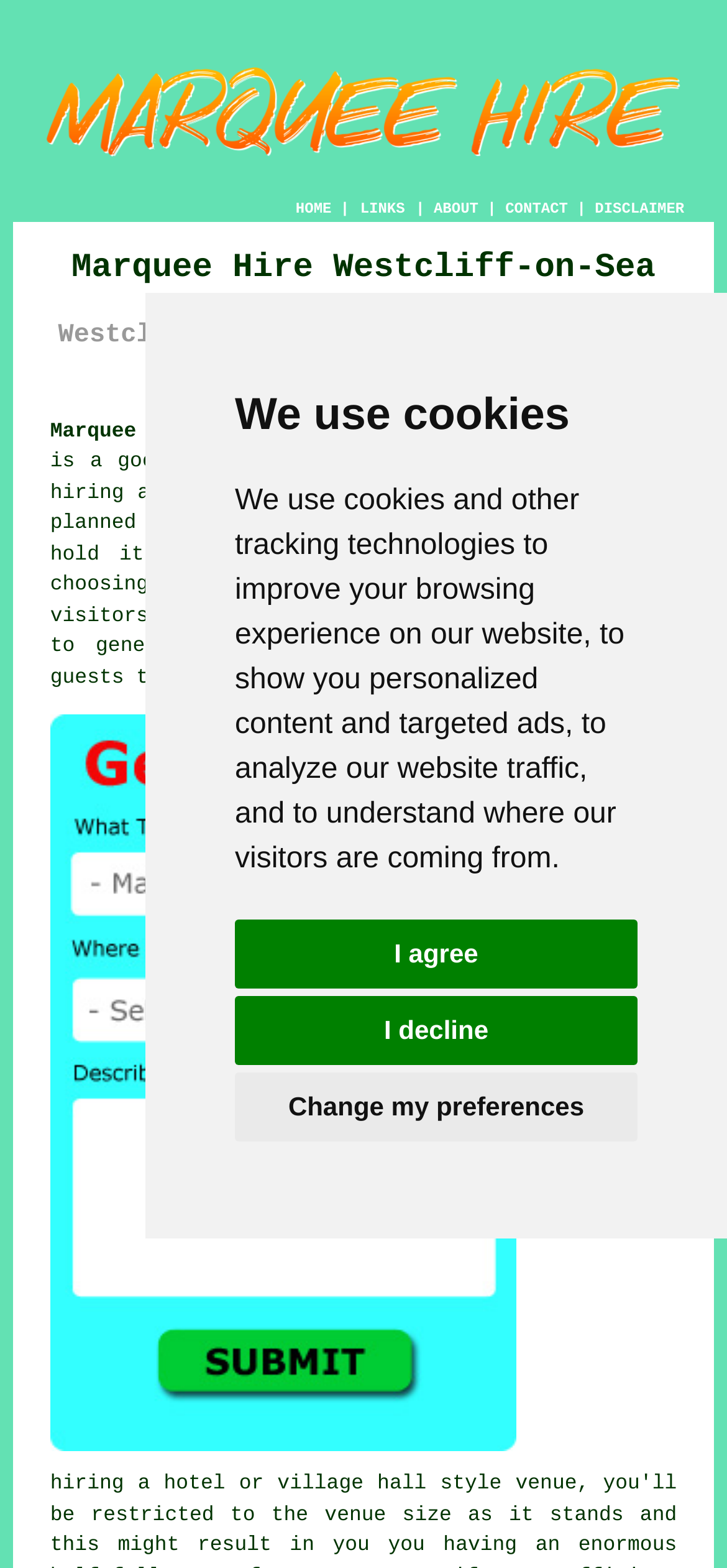Locate the bounding box coordinates of the clickable region to complete the following instruction: "Click DISCLAIMER."

[0.818, 0.129, 0.941, 0.139]